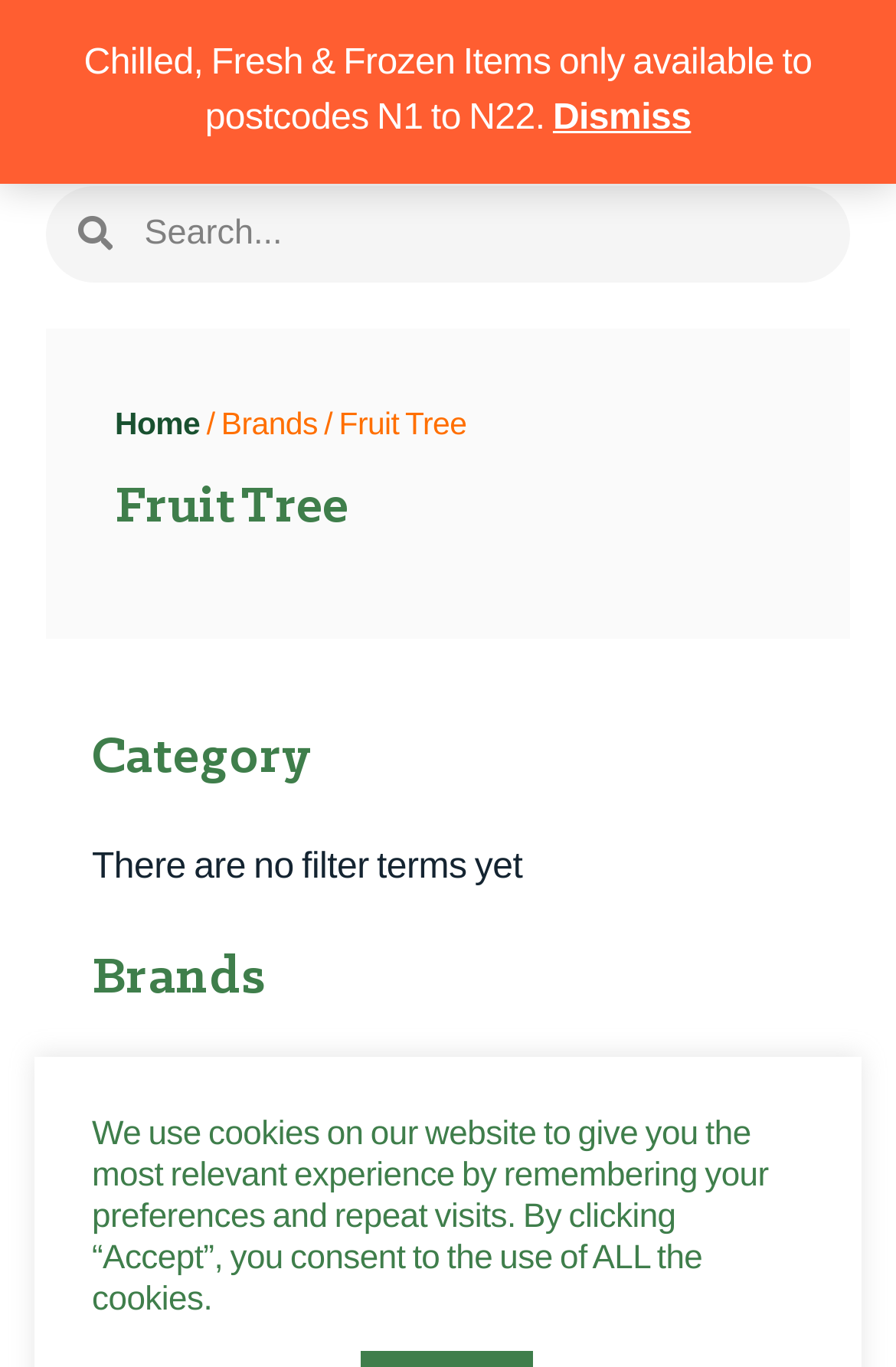What is the restriction for Chilled, Fresh & Frozen Items?
Analyze the screenshot and provide a detailed answer to the question.

The restriction for Chilled, Fresh & Frozen Items is that they are only available to postcodes N1 to N22, as indicated by the text at the top of the webpage.